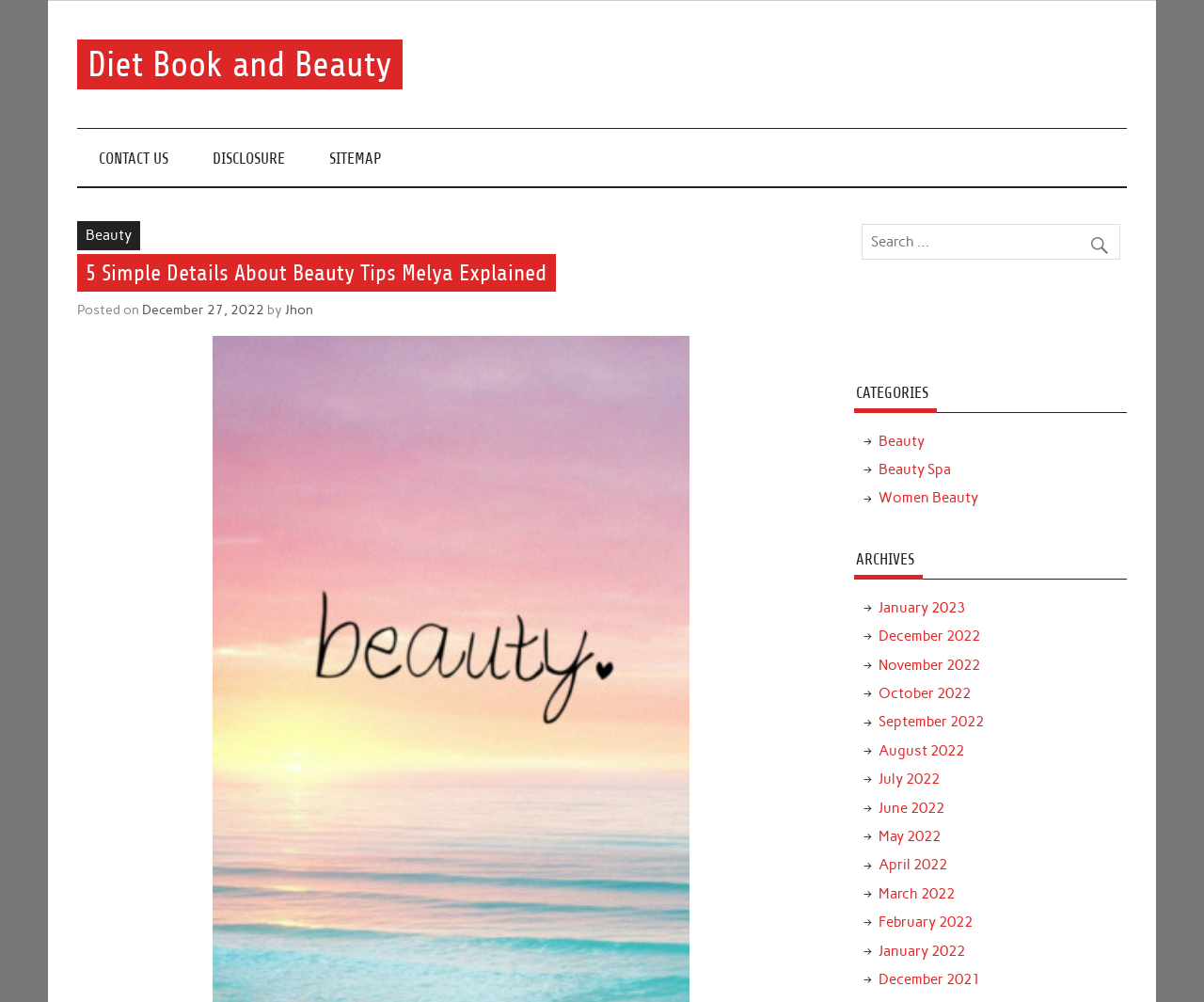Offer an in-depth caption of the entire webpage.

This webpage is about beauty tips and has a title "5 Simple Details About Beauty Tips Melya Explained – Diet Book and Beauty". At the top, there is a navigation menu with links to "CONTACT US", "DISCLOSURE", and "SITEMAP". Below the navigation menu, there is a heading that repeats the title of the webpage. 

To the right of the heading, there is a section with information about the post, including the date "December 27, 2022" and the author "Jhon". 

On the left side of the page, there is a search bar with a magnifying glass icon at the end. Below the search bar, there are two sections: "CATEGORIES" and "ARCHIVES". The "CATEGORIES" section has links to "Beauty", "Beauty Spa", and "Women Beauty". The "ARCHIVES" section has links to various months from January 2022 to January 2023.

At the very top of the page, there is a link to "Diet Book and Beauty" and a static text "Just let your beauty shine through". There is also a link to "Beauty" above the heading.